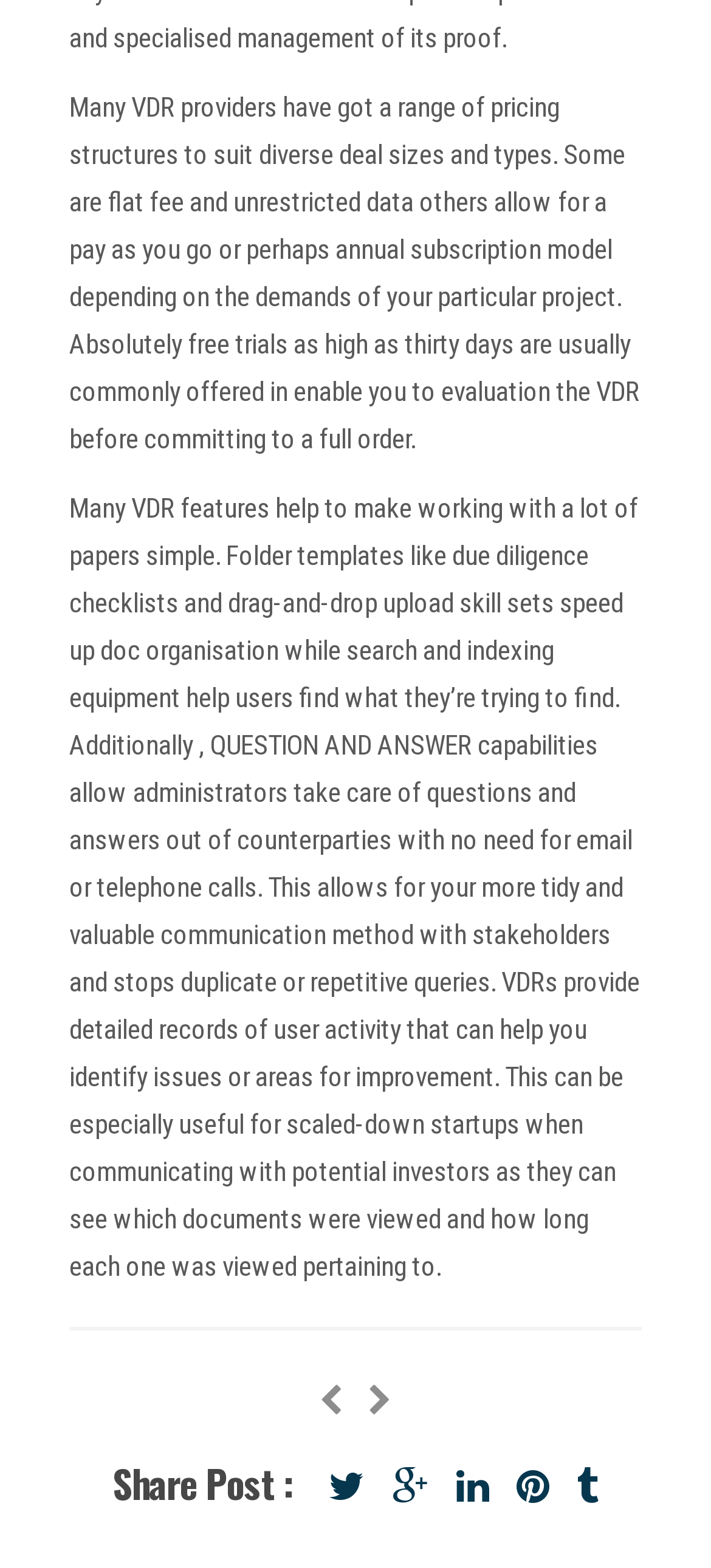Look at the image and answer the question in detail:
What is the purpose of Q&A capabilities in VDRs?

The webpage explains that Q&A capabilities in VDRs allow administrators to manage questions and answers from counterparties without the need for email or telephone calls, enabling a more tidy and valuable communication method with stakeholders and preventing duplicate or repetitive queries.